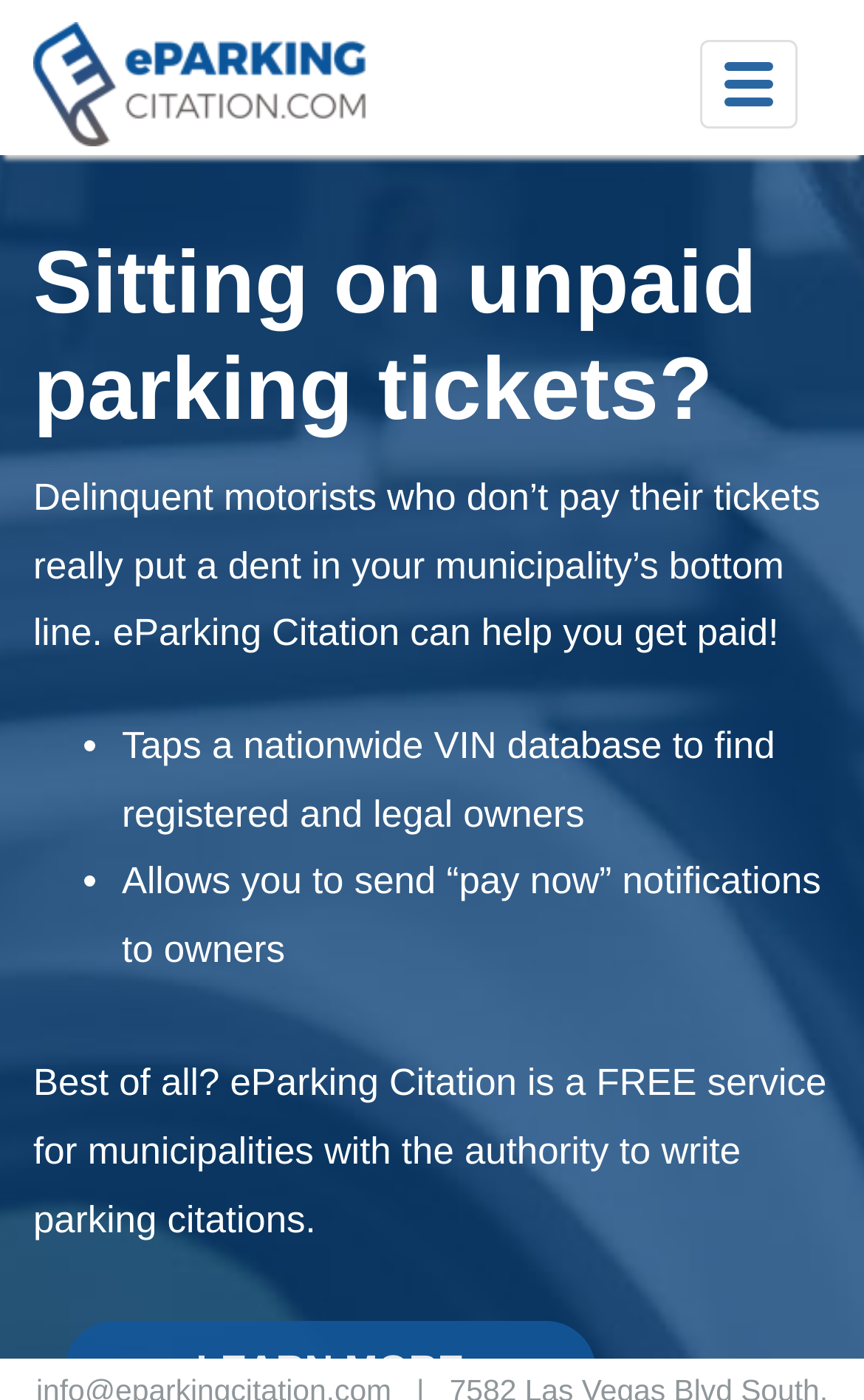Find the bounding box coordinates of the UI element according to this description: "alt="eParking"".

[0.038, 0.043, 0.423, 0.073]